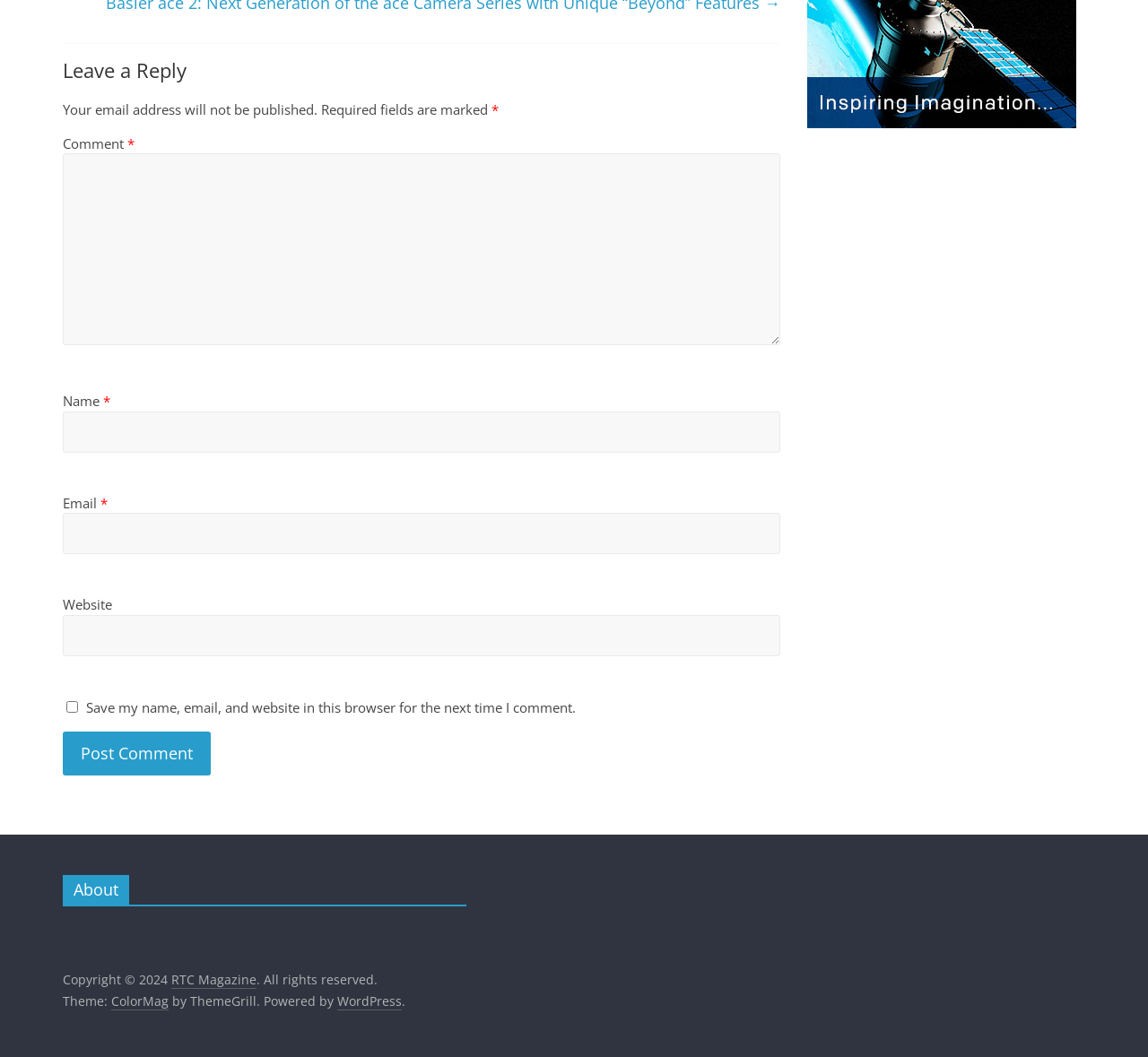Please mark the bounding box coordinates of the area that should be clicked to carry out the instruction: "Enter your email address".

[0.055, 0.486, 0.68, 0.525]